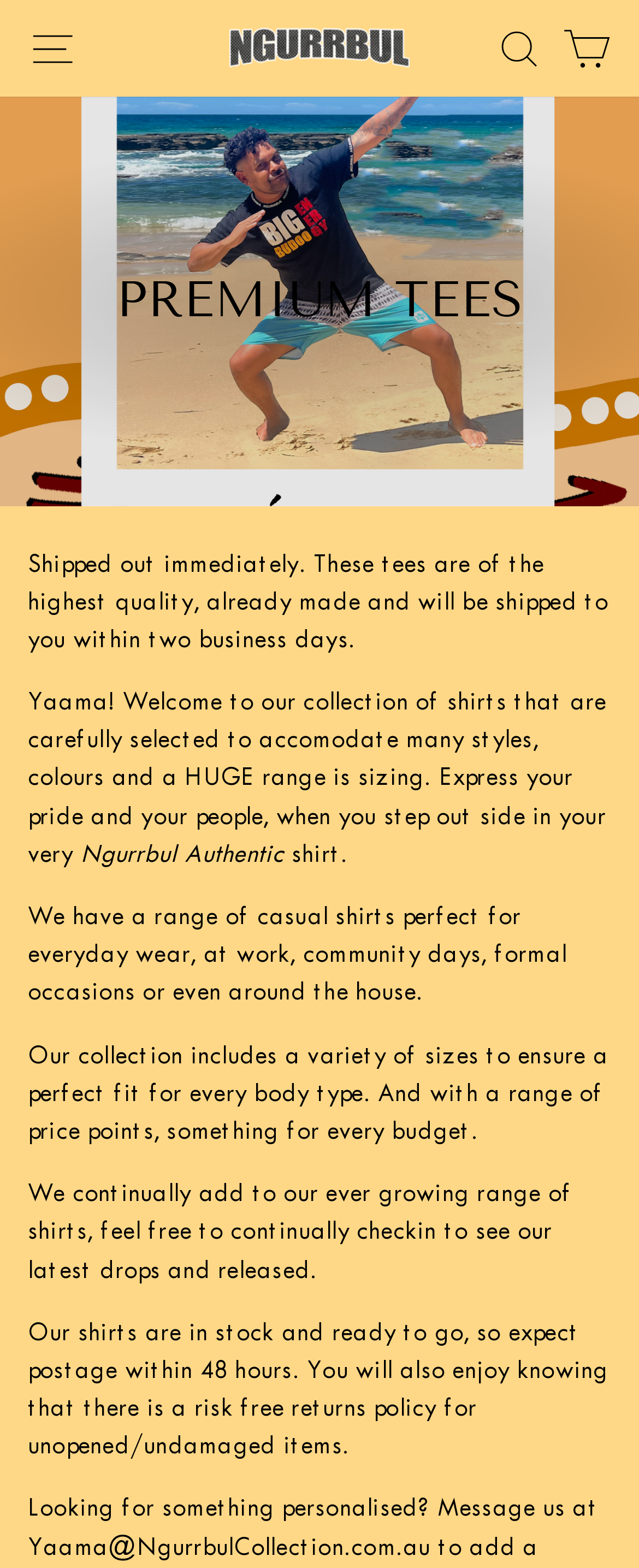Generate a comprehensive caption for the webpage you are viewing.

This webpage is an online store selling premium tees, specifically on the second page of the Ngurrbul Collection. At the top left corner, there is a ShopifyCDN image. Below it, there is a site navigation button labeled "SITE NAVIGATION" and a primary navigation menu with a link to the homepage. On the top right corner, there are two links, "SEARCH" and "CART".

The main content of the page is divided into sections. The first section has a heading "PREMIUM TEES" and a brief introduction to the collection, stating that the tees are of high quality, already made, and will be shipped within two business days. Below this introduction, there is a paragraph welcoming visitors to the collection, which offers a wide range of shirts in various styles, colors, and sizes.

The next section highlights the authenticity of the Ngurrbul brand, with the text "Ngurrbul Authentic" and "shirt." Following this, there are three paragraphs describing the types of shirts available, including casual shirts for everyday wear, formal occasions, and around the house. The paragraphs also mention the variety of sizes and price points available.

Finally, there is a section that encourages visitors to check back for new releases and mentions the store's shipping and return policies, stating that shirts are in stock and ready to ship within 48 hours, with a risk-free return policy for unopened or undamaged items.